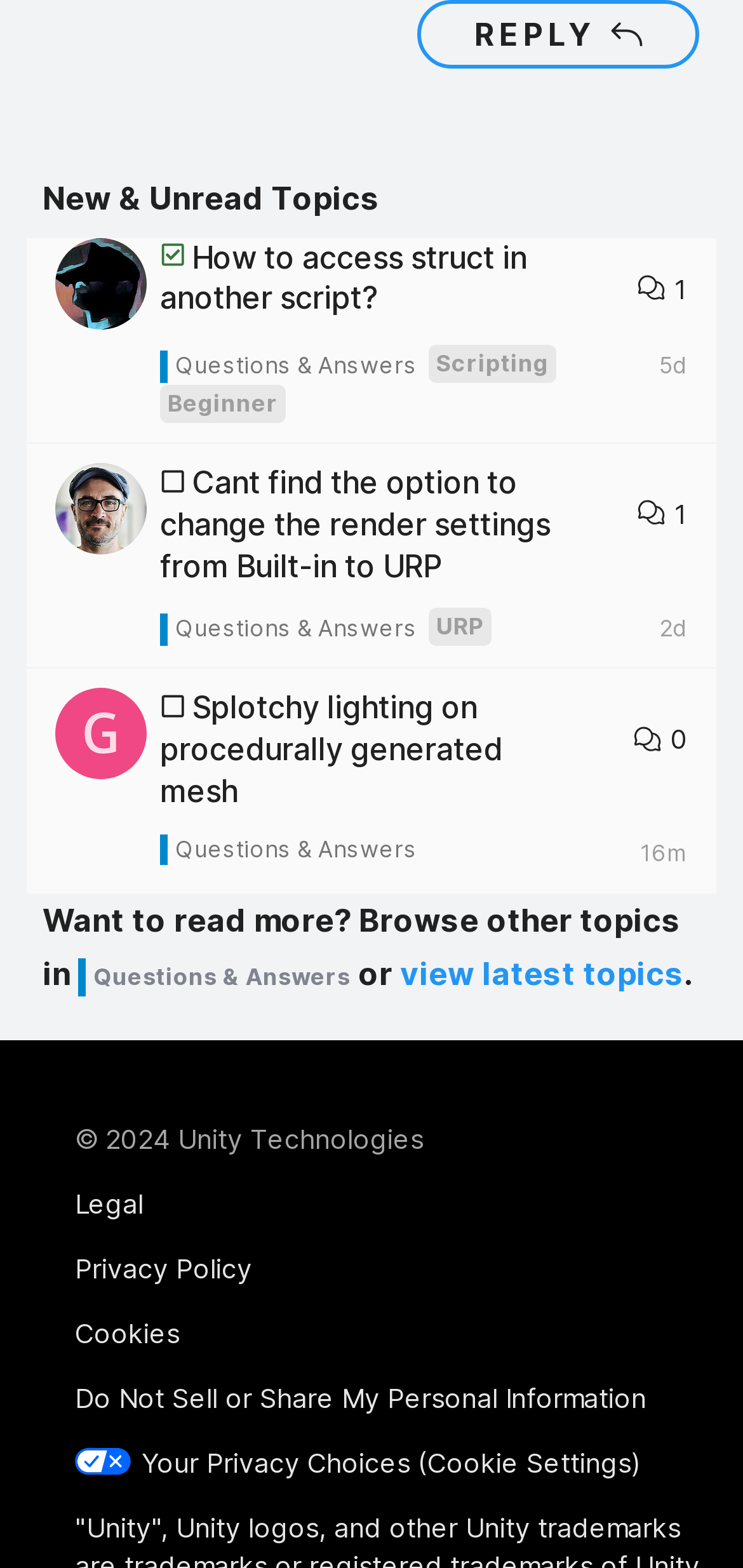What is the title of the first topic?
Based on the screenshot, provide a one-word or short-phrase response.

How to access struct in another script?